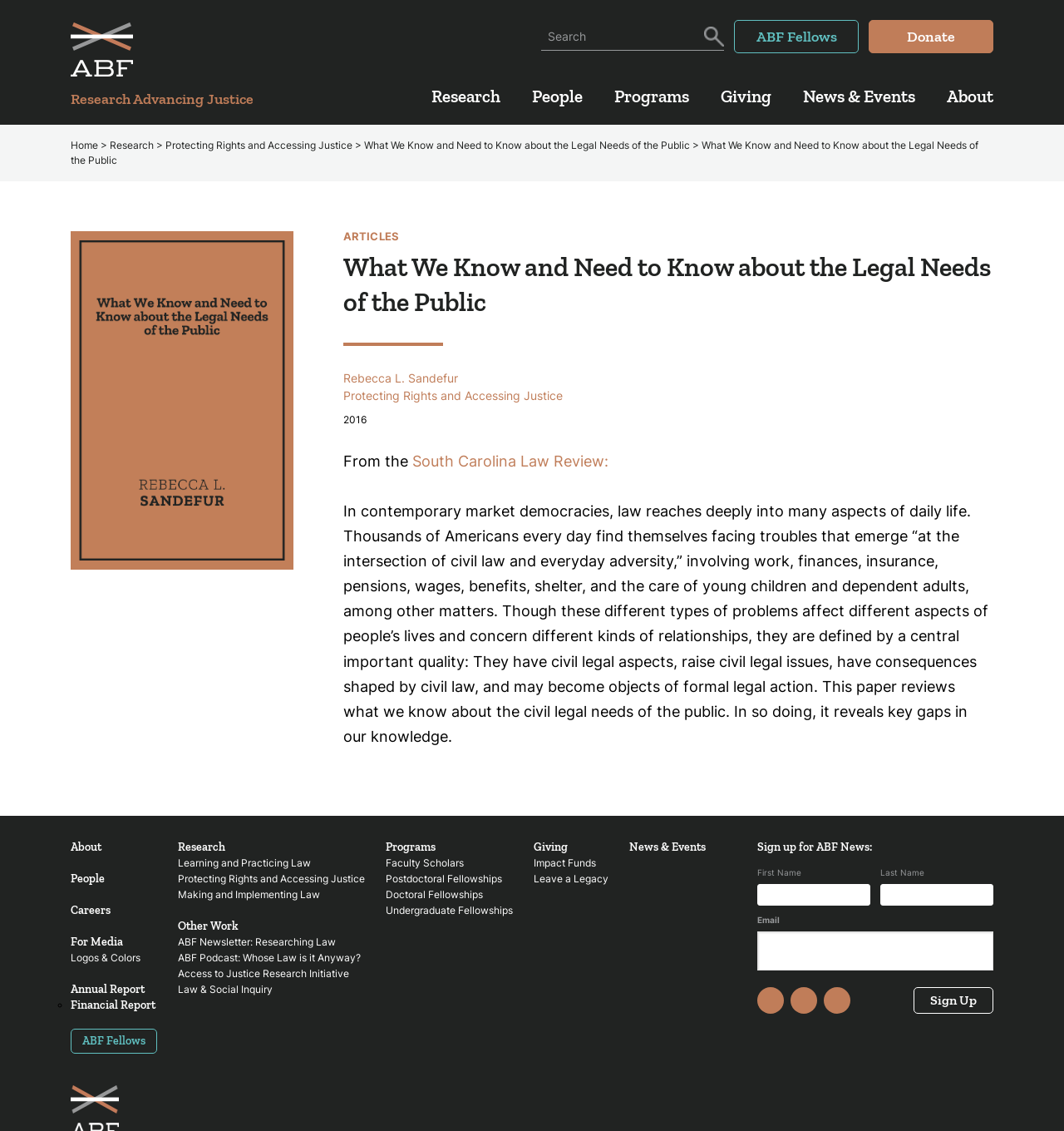Please indicate the bounding box coordinates for the clickable area to complete the following task: "Read about the producers". The coordinates should be specified as four float numbers between 0 and 1, i.e., [left, top, right, bottom].

None